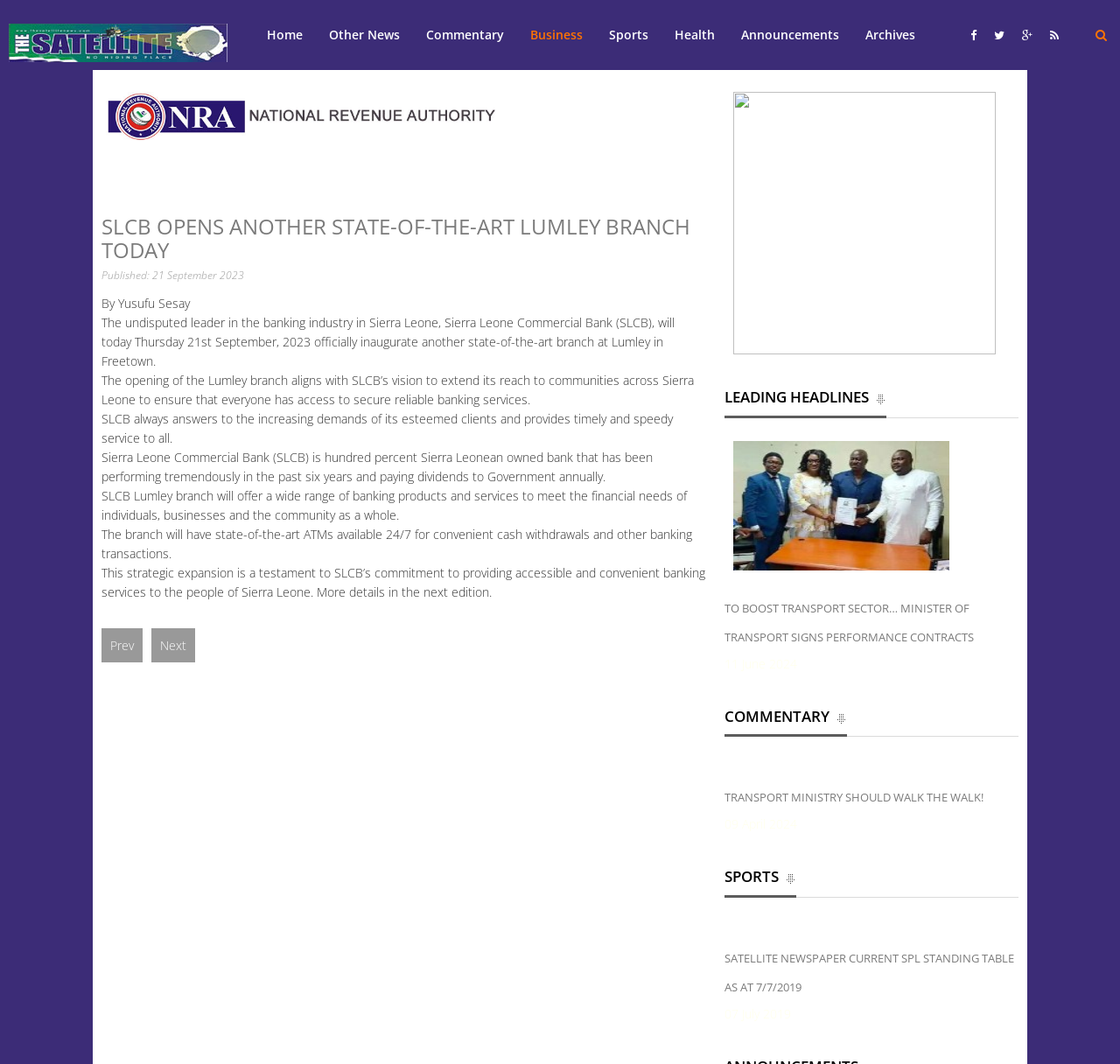Find the bounding box coordinates of the clickable region needed to perform the following instruction: "Search for news". The coordinates should be provided as four float numbers between 0 and 1, i.e., [left, top, right, bottom].

[0.82, 0.021, 0.992, 0.045]